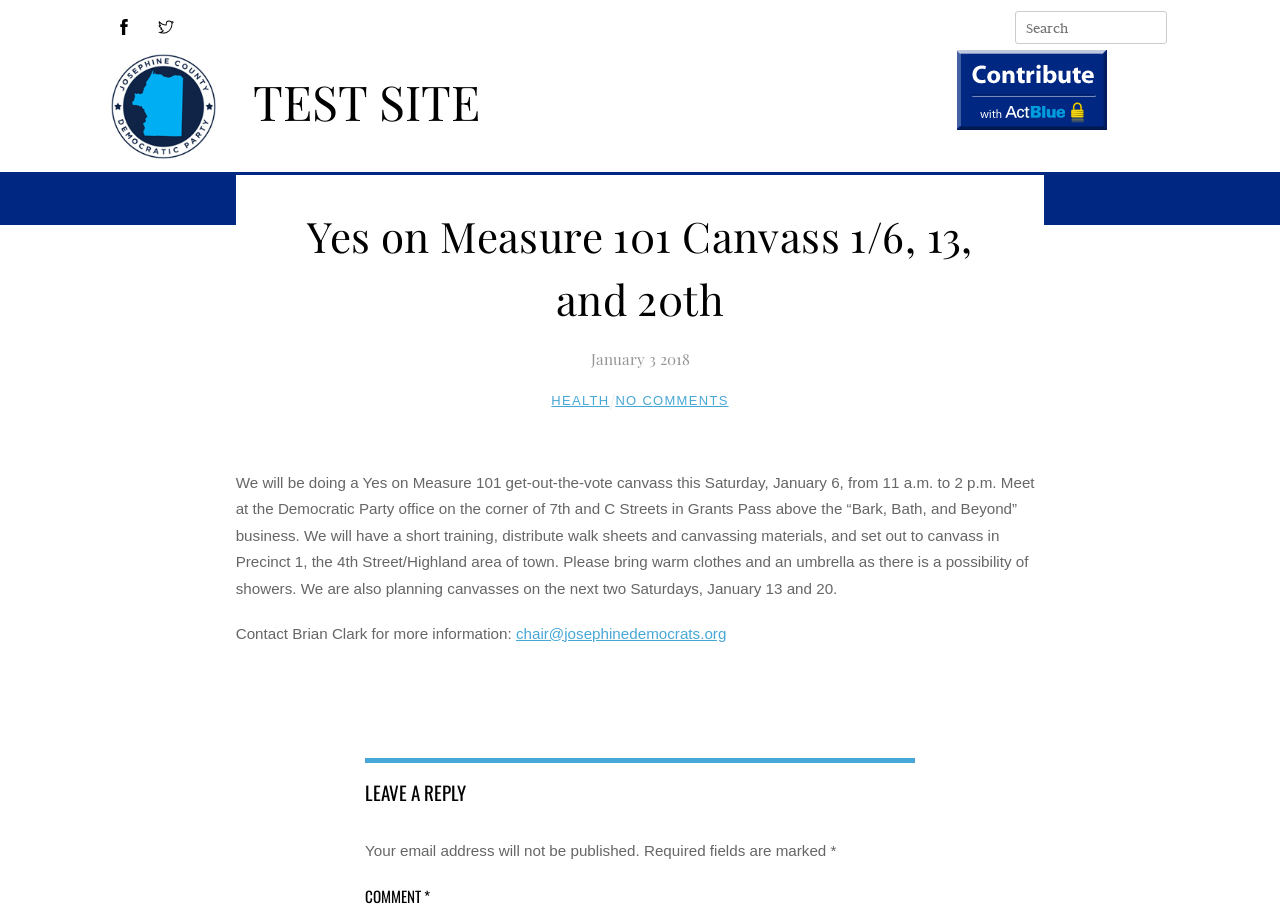Given the element description Get Involved, predict the bounding box coordinates for the UI element in the webpage screenshot. The format should be (top-left x, top-left y, bottom-right x, bottom-right y), and the values should be between 0 and 1.

[0.236, 0.192, 0.339, 0.238]